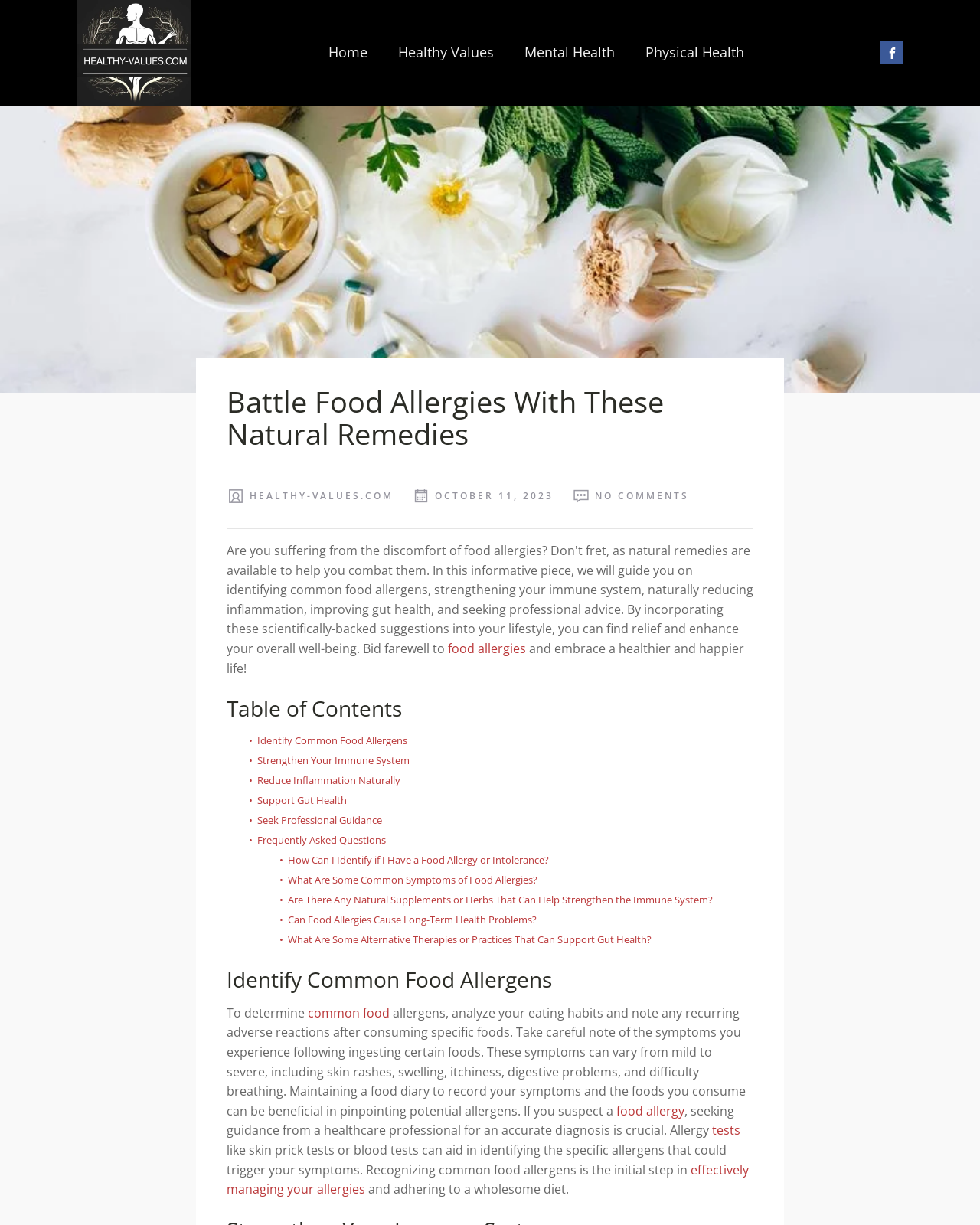Using the provided element description: "Reduce Inflammation Naturally", identify the bounding box coordinates. The coordinates should be four floats between 0 and 1 in the order [left, top, right, bottom].

[0.262, 0.631, 0.409, 0.642]